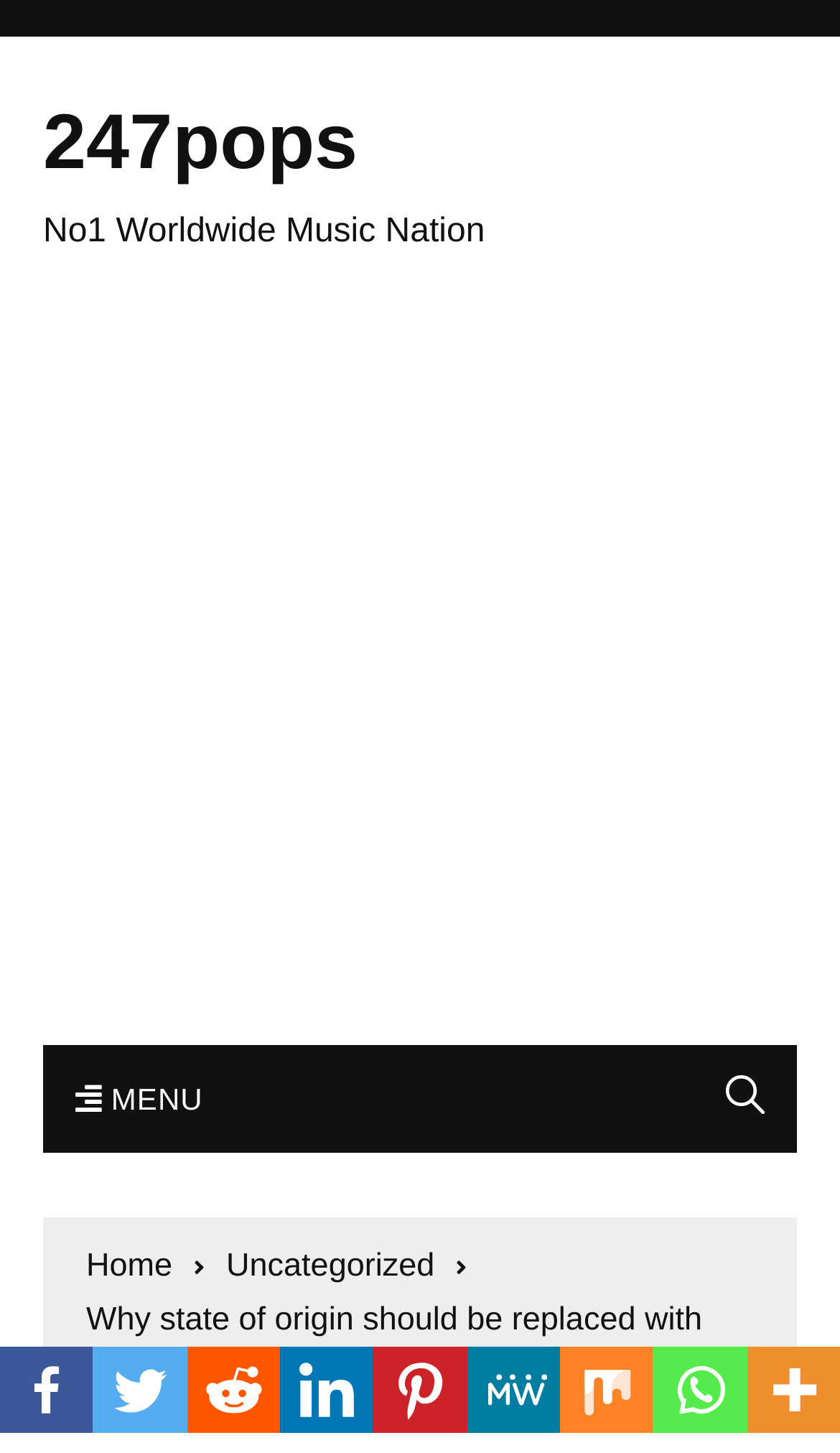Based on what you see in the screenshot, provide a thorough answer to this question: What is the name of the Vice President mentioned in the article?

I found the answer by reading the title of the article, which mentions the Vice President's name, Osinbajo.